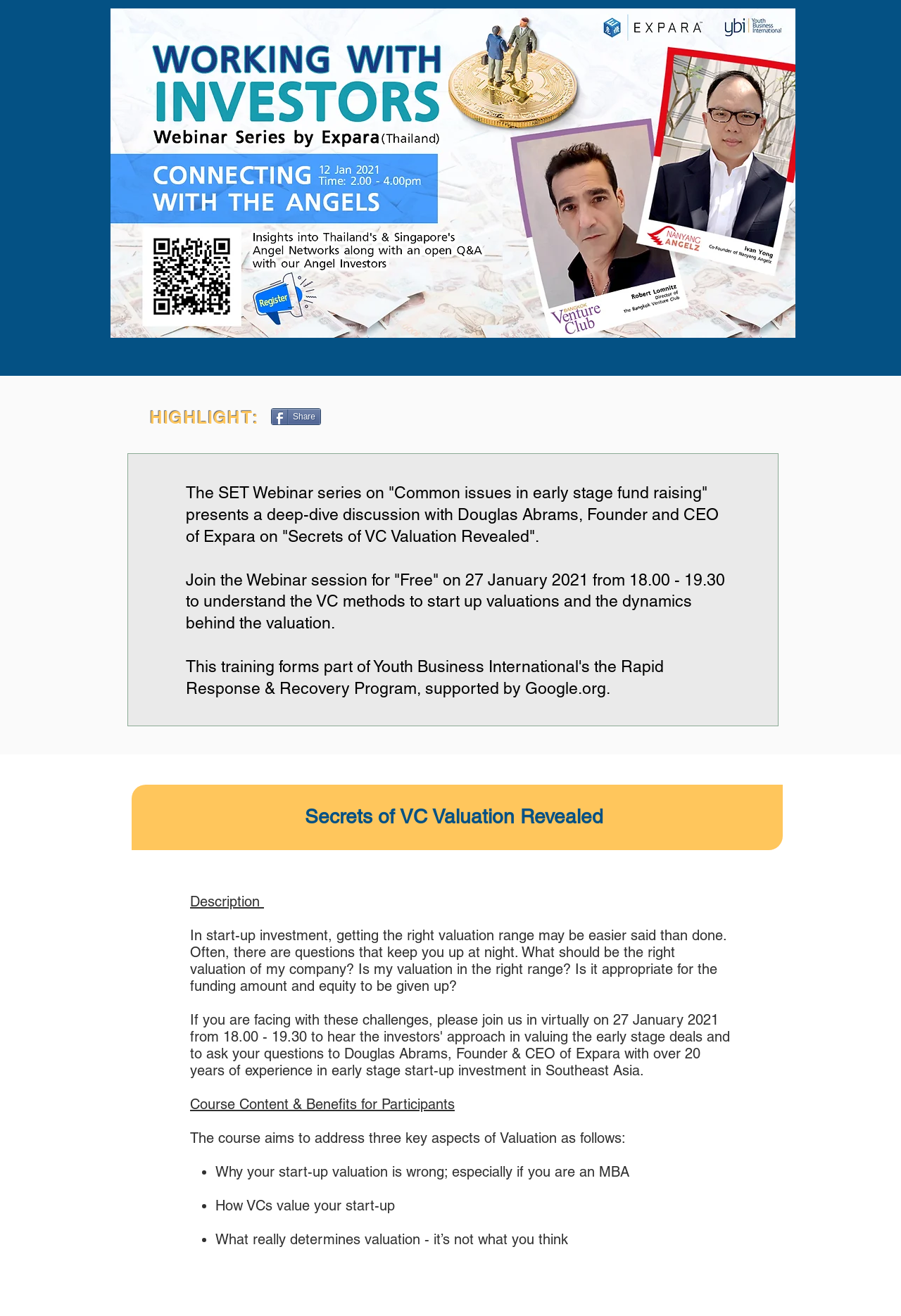Give a concise answer of one word or phrase to the question: 
What is the purpose of the webinar?

To understand VC methods